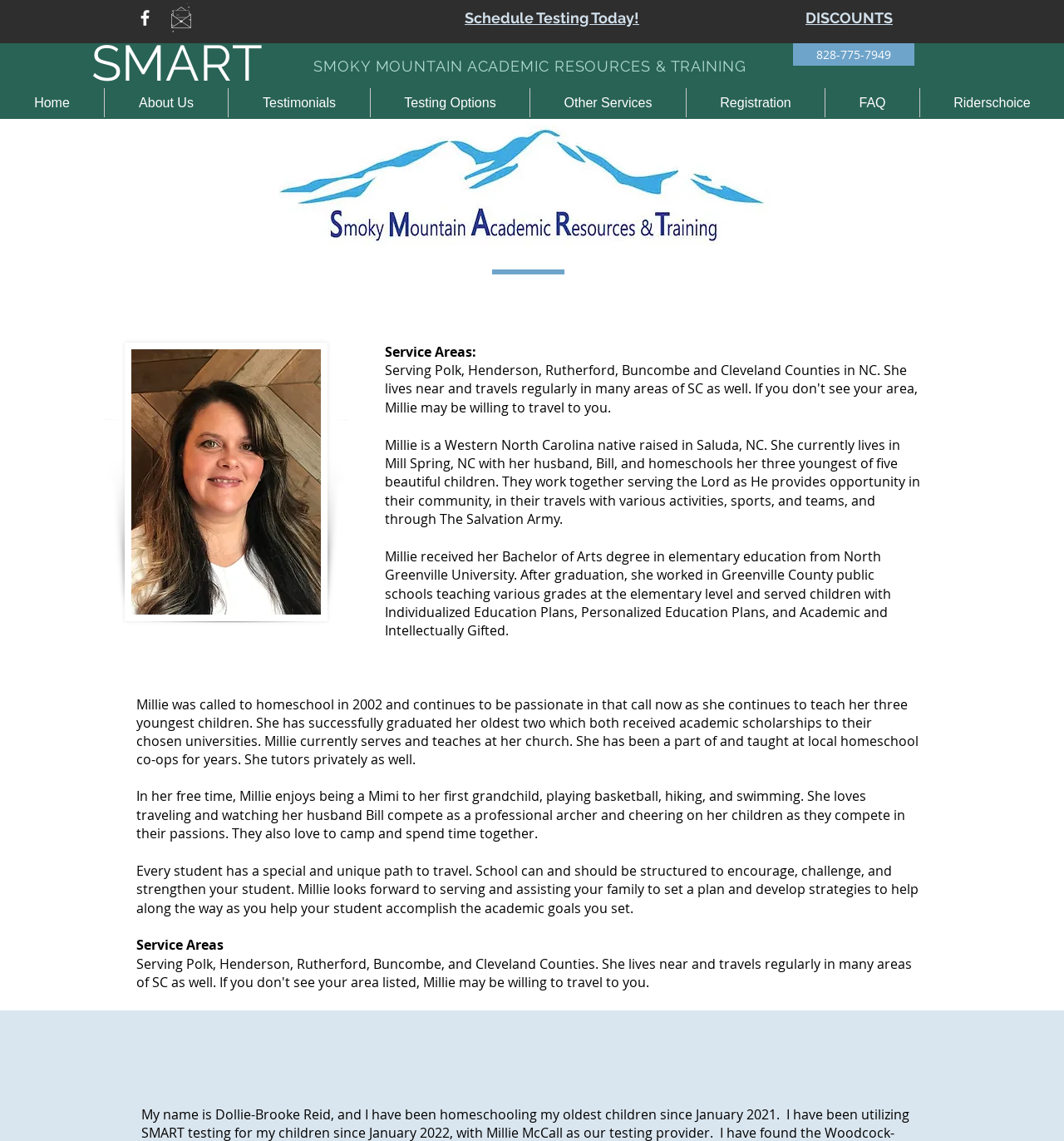Answer with a single word or phrase: 
What is the name of the person who provides homeschool testing services?

Millie McCall